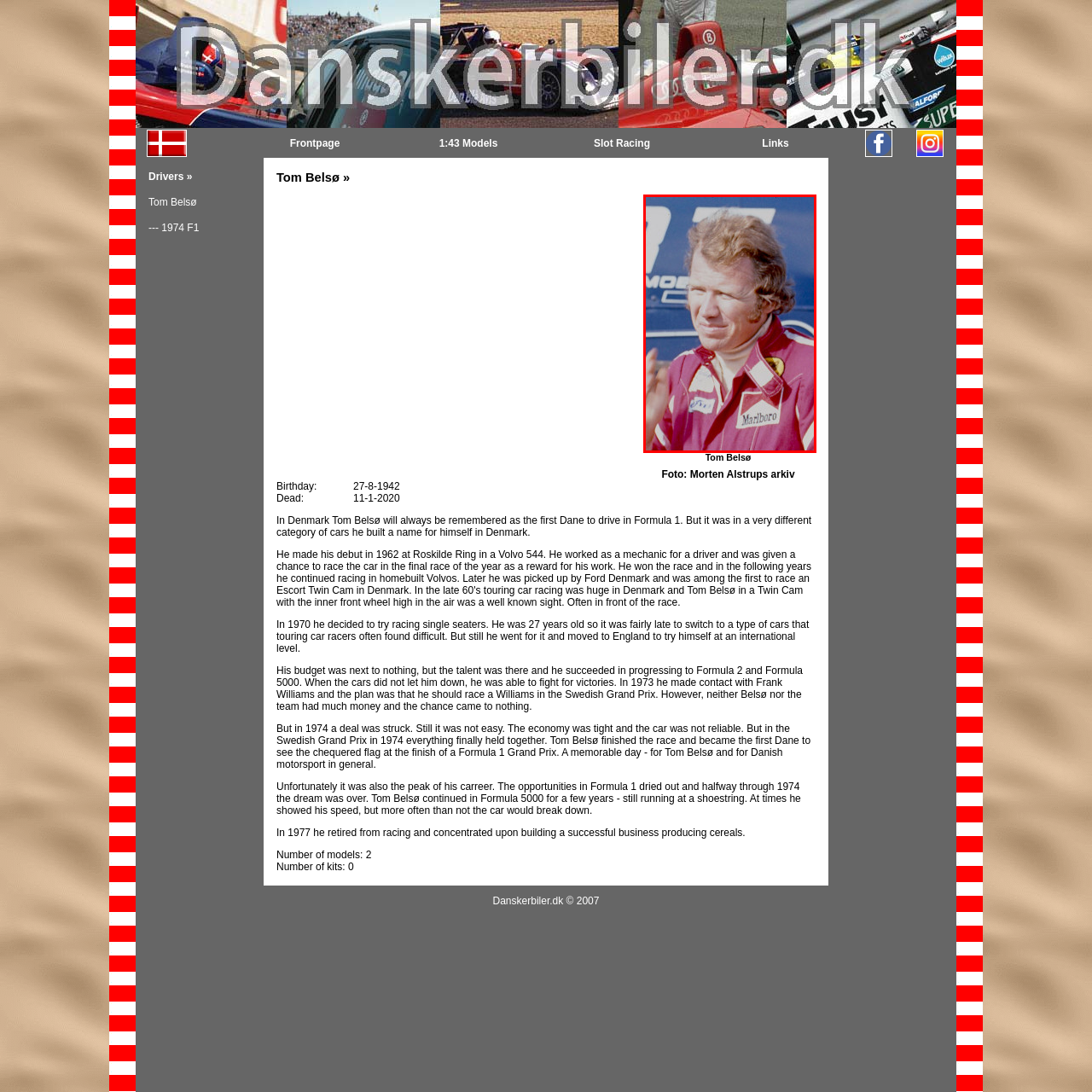Offer a complete and descriptive caption for the image marked by the red box.

The image features Tom Belsø, a prominent figure in Danish motorsport history, captured in a moment of reflection. Wearing a distinctive red racing suit adorned with the Marlboro logo, Belsø is depicted with a slight smile, exuding a sense of both determination and nostalgia. This image commemorates his legacy as the first Dane to compete in Formula 1, a milestone achieved during the Swedish Grand Prix in 1974. Behind him is an emblematic blue racing car, symbolizing his journey through the world of competitive racing. Belsø's career spanned from his debut in touring cars to the challenging circuits of single-seater racing, where he ultimately made his mark on the Formula 1 stage before retiring in 1977 to focus on a successful business. His story illustrates not only his personal triumphs but also the significant impact he had on Danish motorsport.